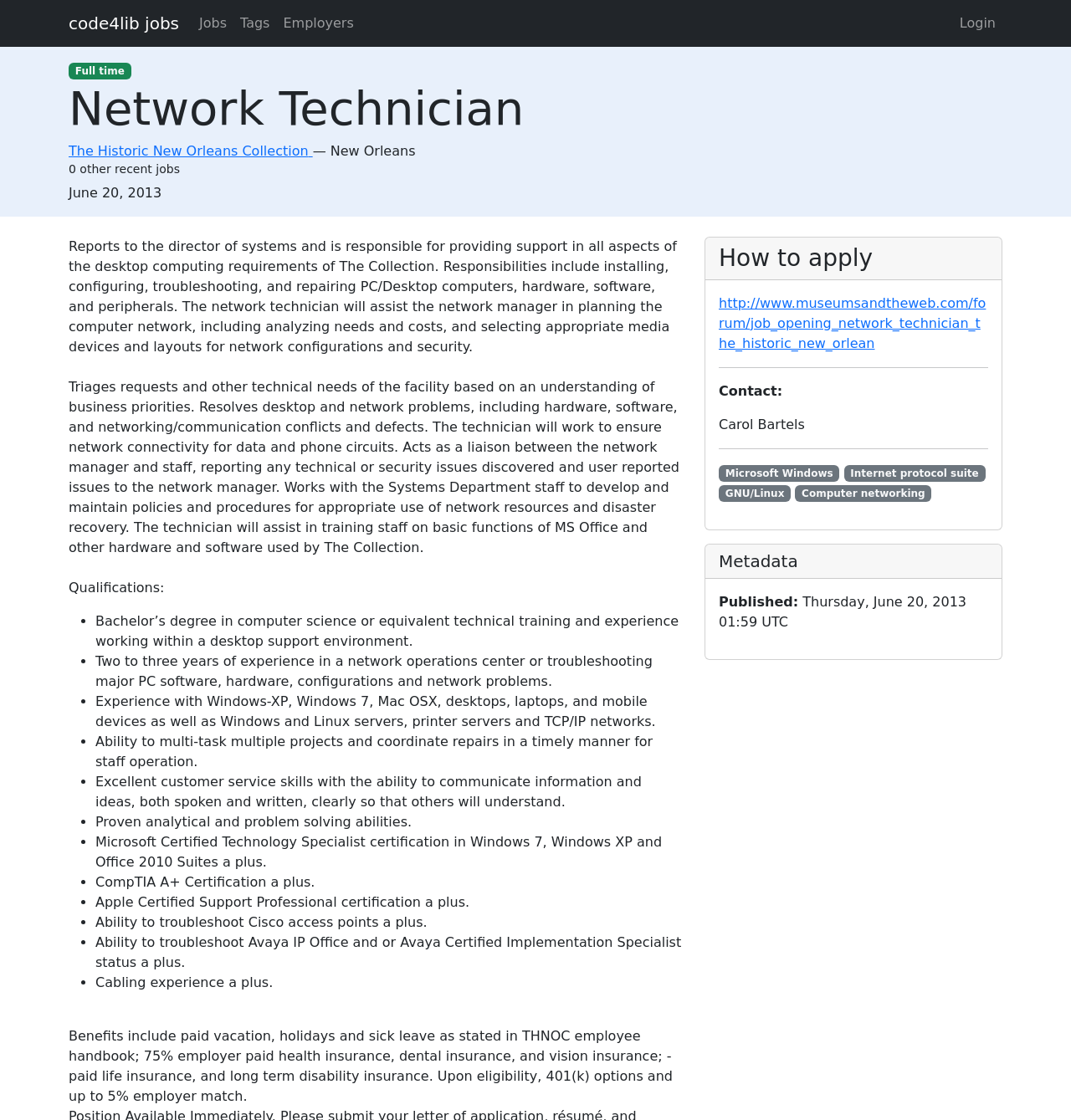Please locate the bounding box coordinates of the element that needs to be clicked to achieve the following instruction: "Contact Carol Bartels". The coordinates should be four float numbers between 0 and 1, i.e., [left, top, right, bottom].

[0.671, 0.372, 0.751, 0.386]